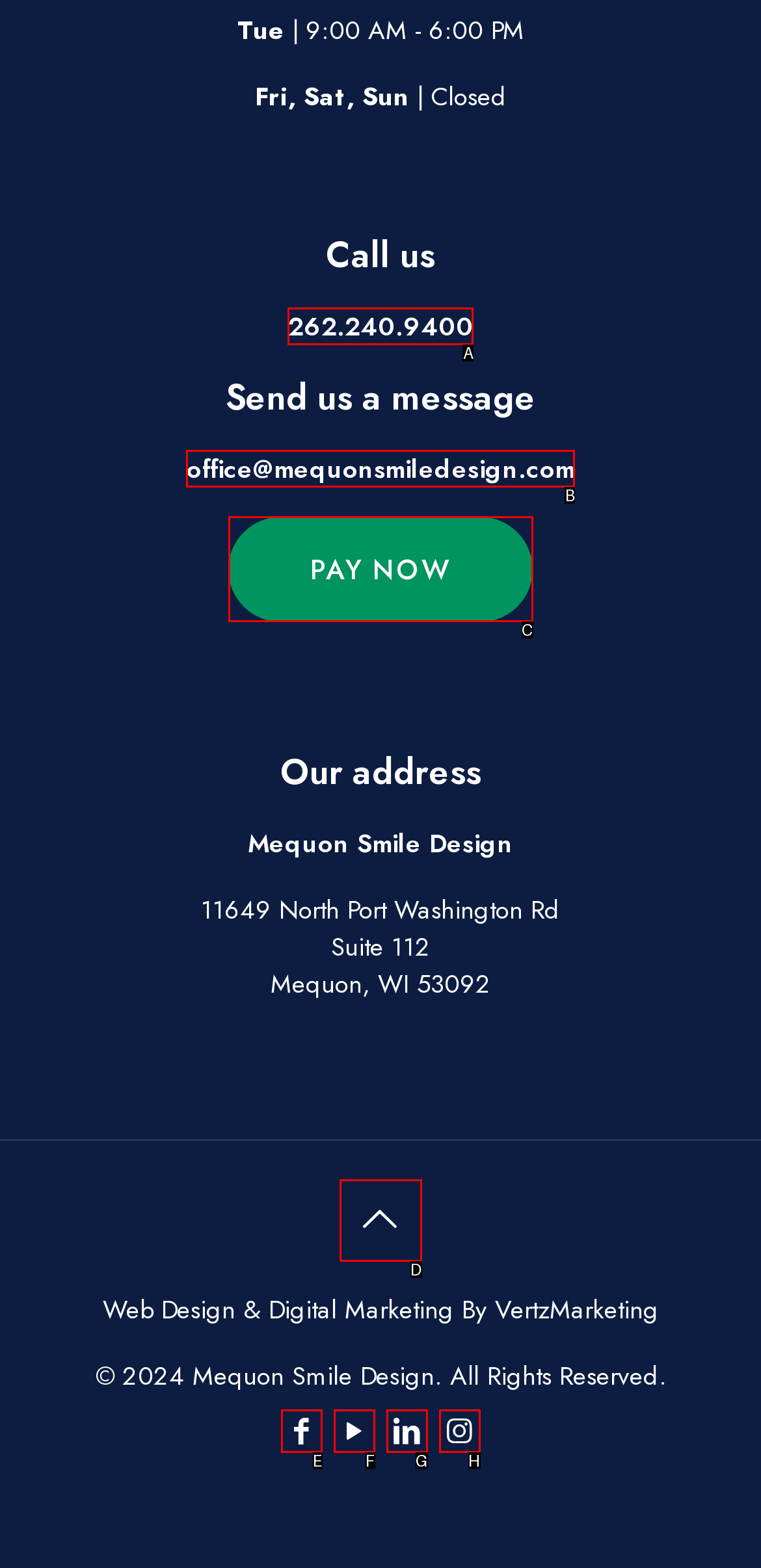Using the provided description: title="LinkedIn", select the HTML element that corresponds to it. Indicate your choice with the option's letter.

G